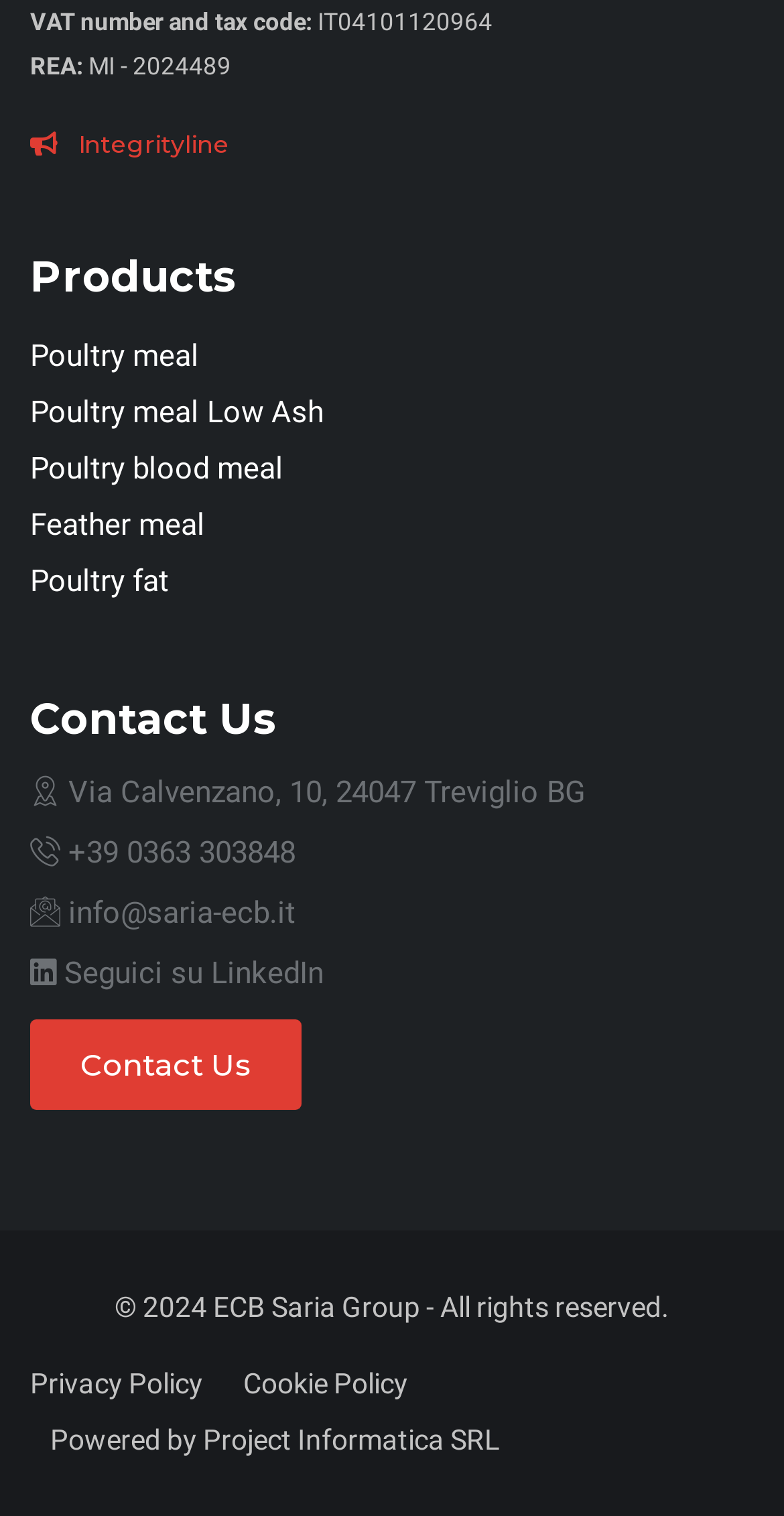Pinpoint the bounding box coordinates of the clickable element needed to complete the instruction: "View products". The coordinates should be provided as four float numbers between 0 and 1: [left, top, right, bottom].

[0.038, 0.149, 0.962, 0.216]